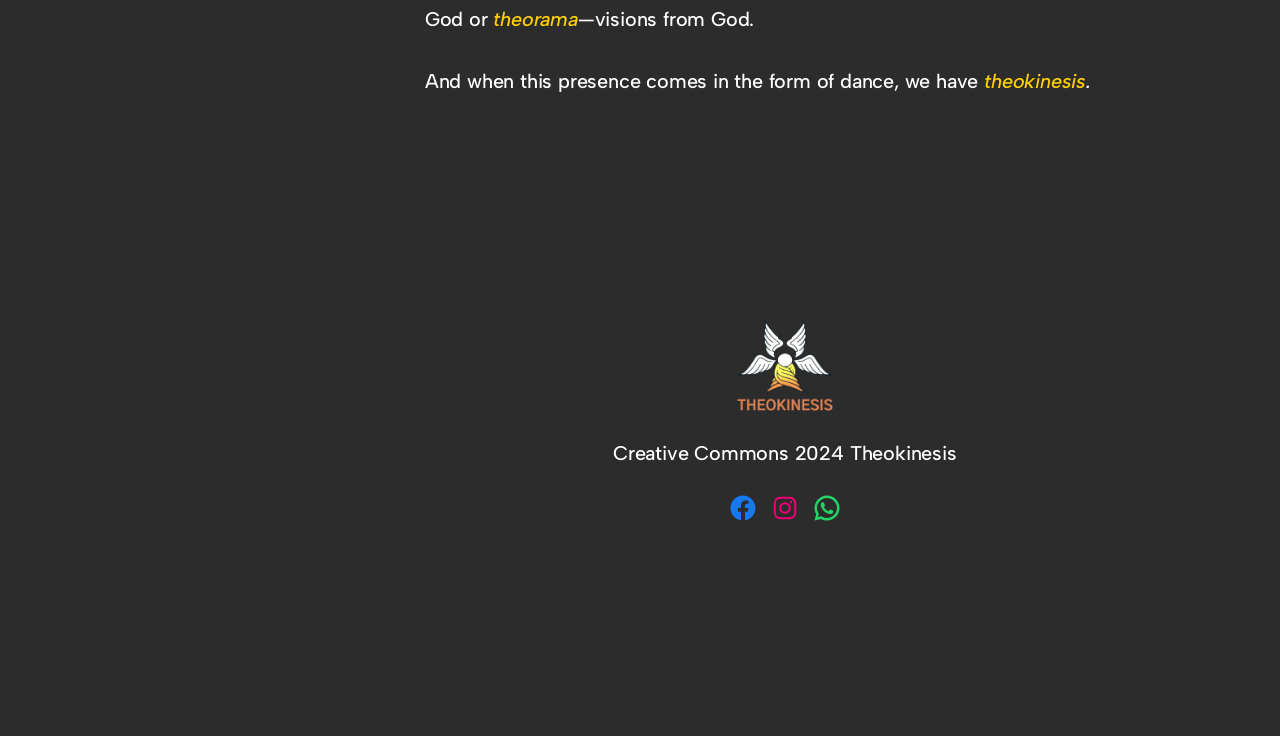Locate the bounding box of the user interface element based on this description: "WhatsApp".

[0.634, 0.669, 0.658, 0.71]